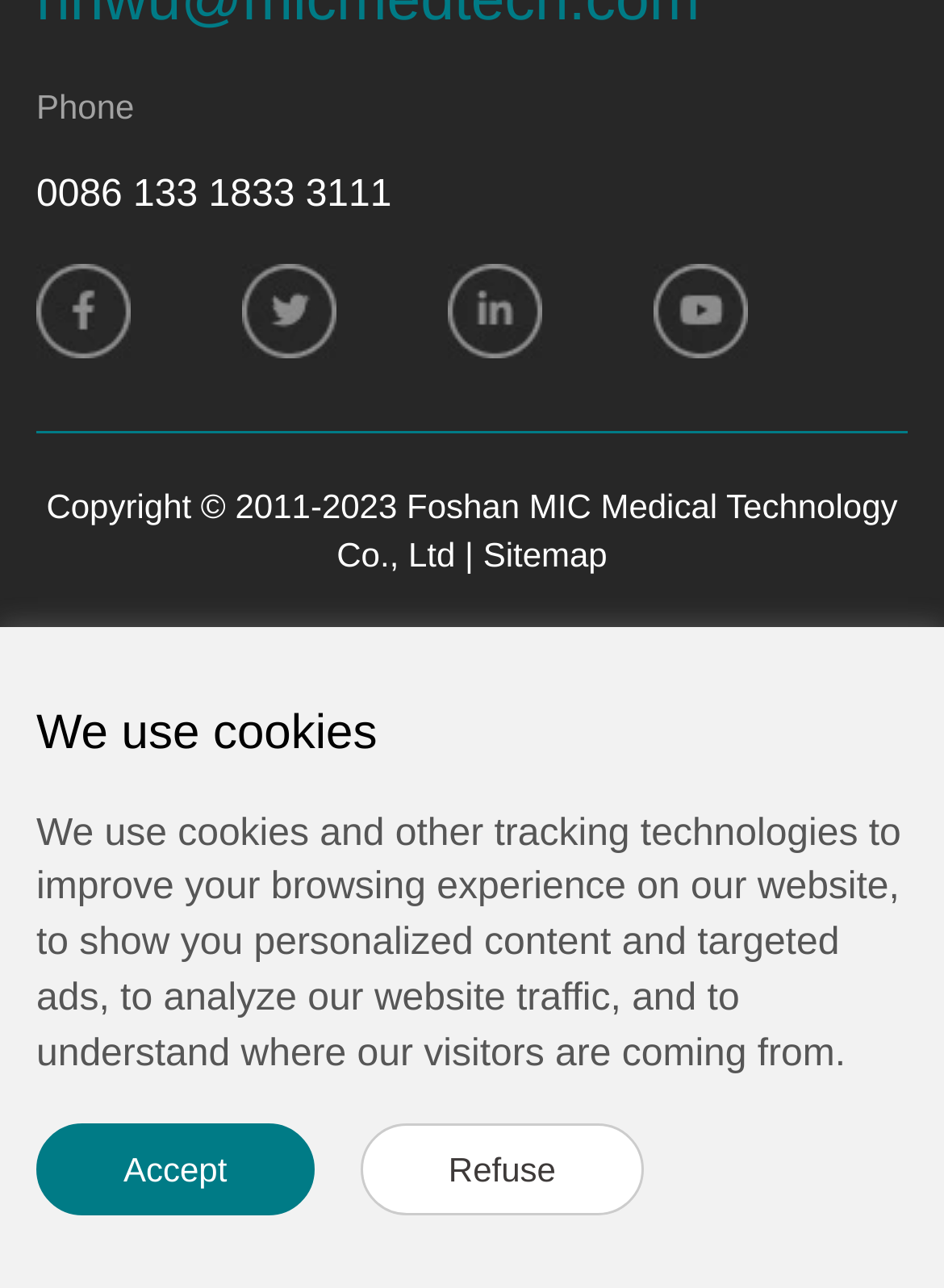Provide a one-word or brief phrase answer to the question:
What is the copyright year range on the webpage?

2011-2023